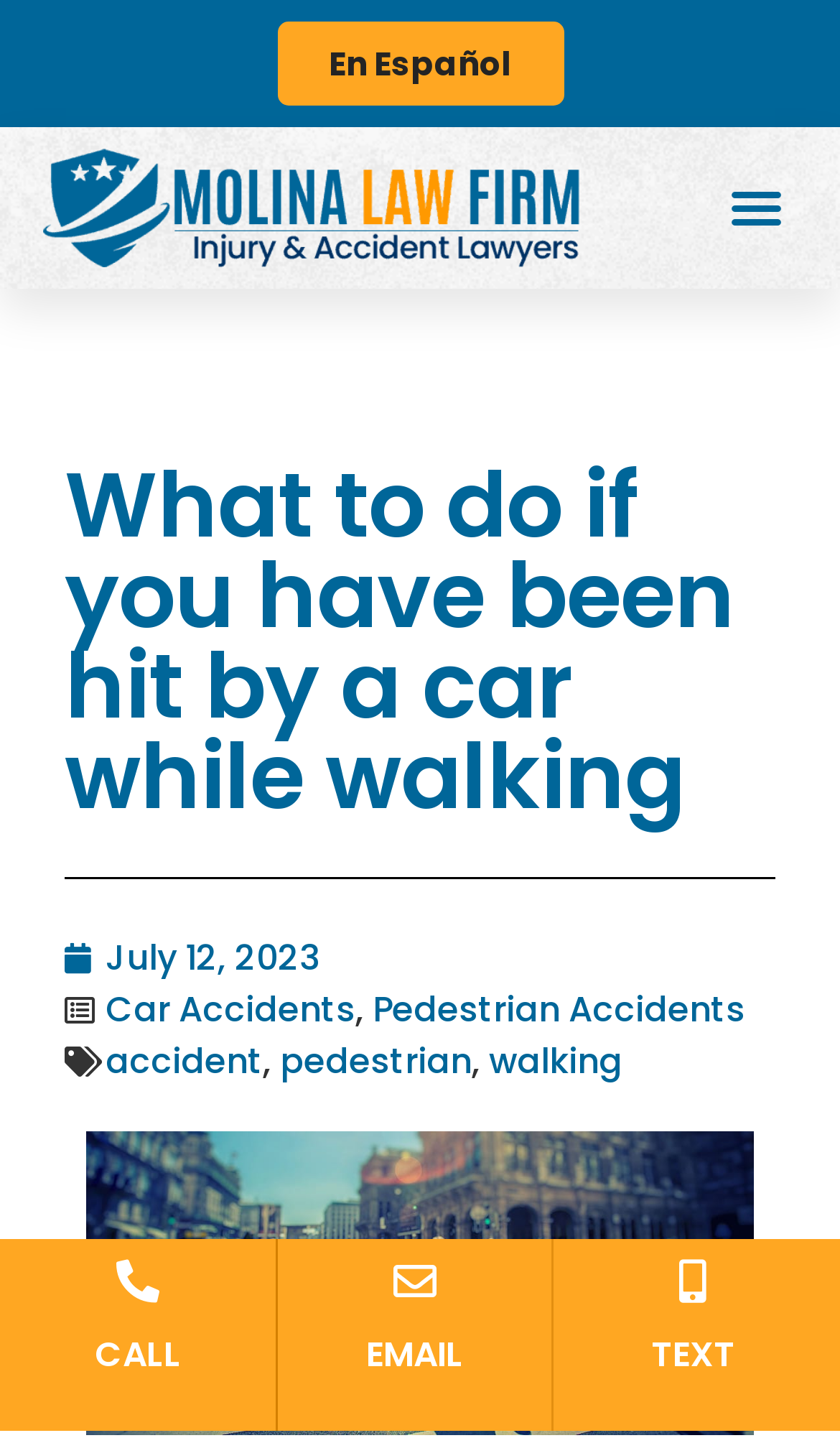What is the purpose of the button at the top right?
Use the information from the screenshot to give a comprehensive response to the question.

The button at the top right has the text 'Menu Toggle' and is not expanded, indicating that it is used to toggle the menu on and off.